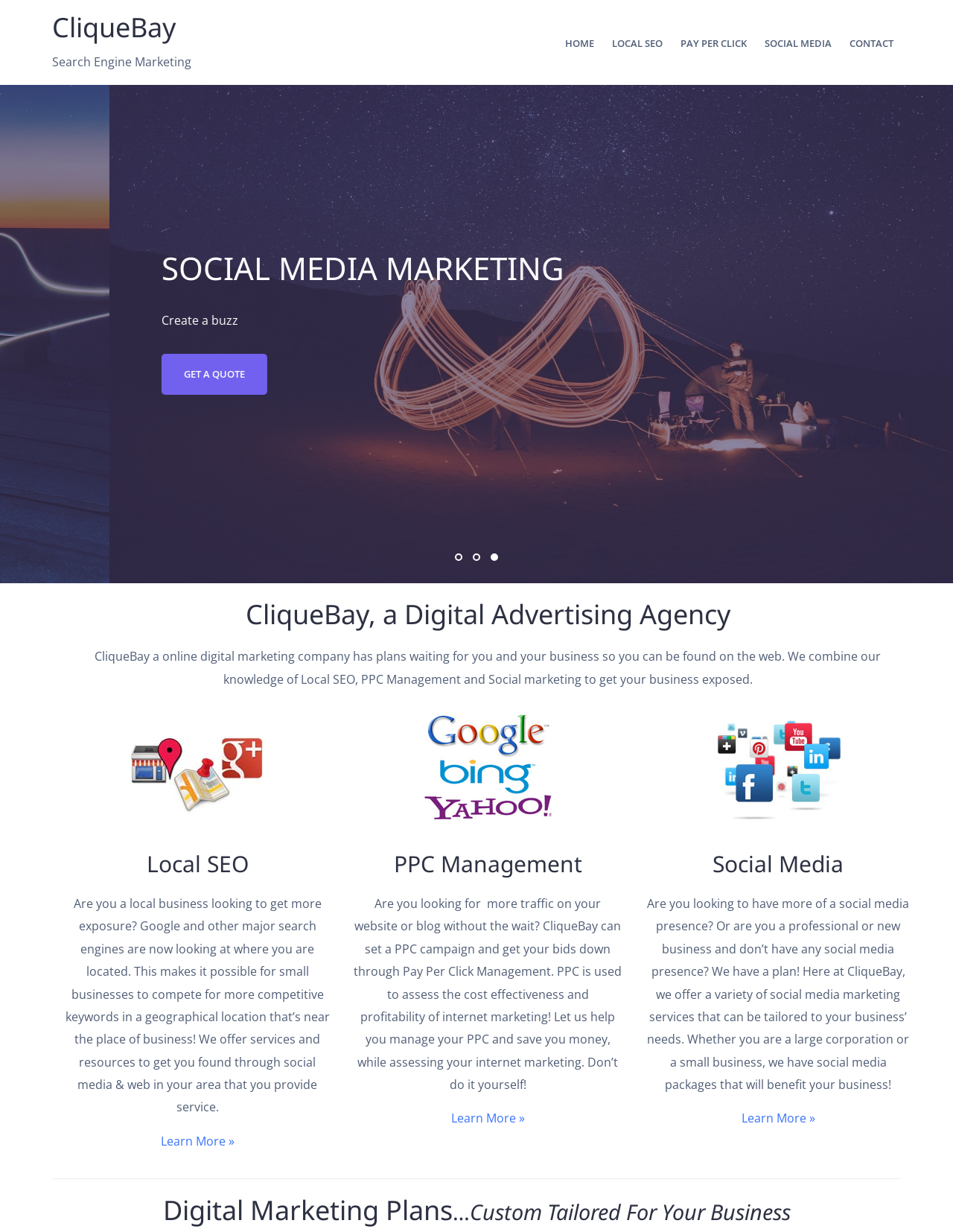Refer to the image and provide a thorough answer to this question:
What is the name of the digital marketing agency?

The name of the digital marketing agency is CliqueBay, which is mentioned in the heading 'CliqueBay, a Digital Advertising Agency' and also in the link 'CliqueBay' at the top of the page.